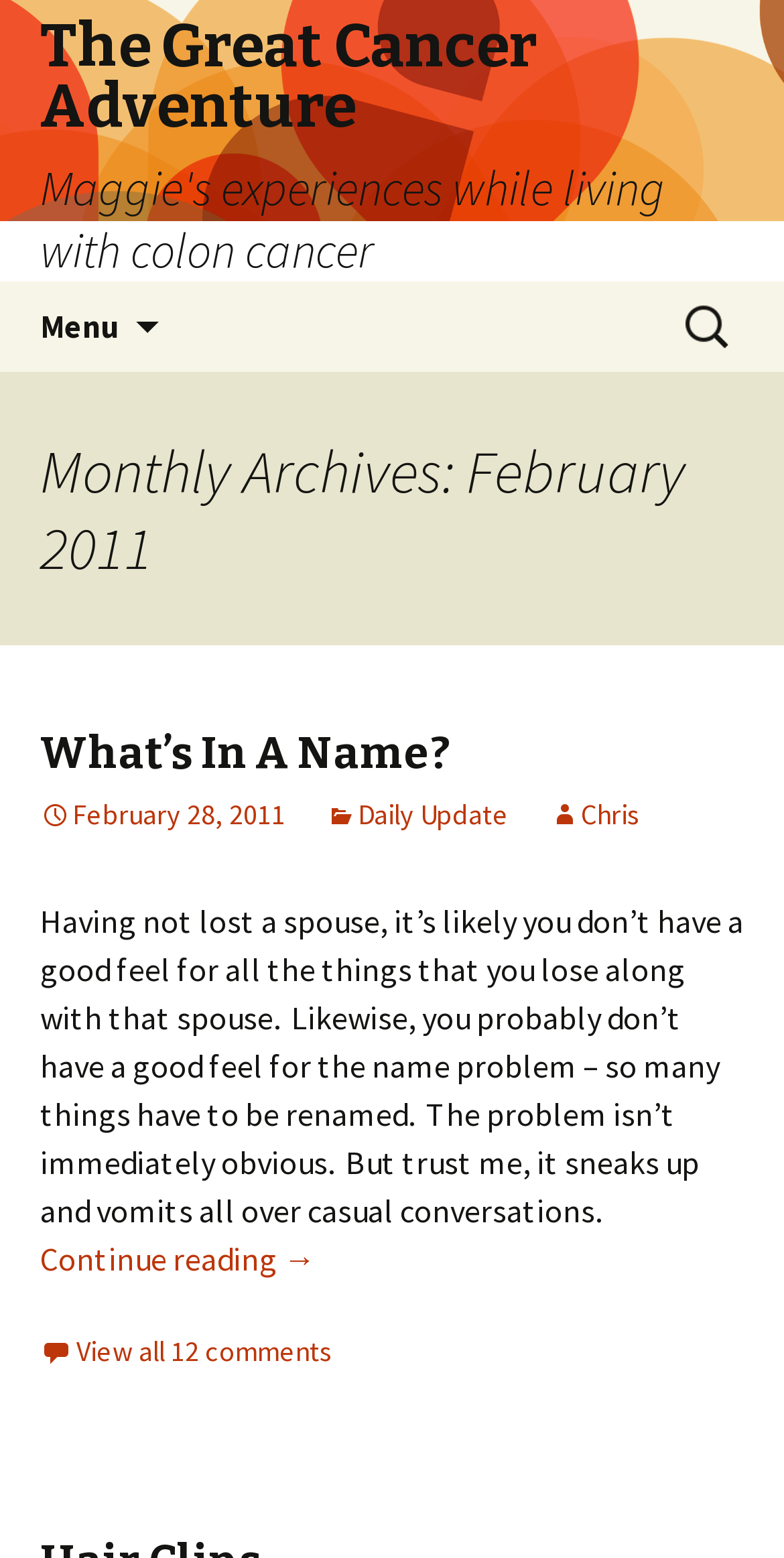What is the category of the latest article?
Answer the question using a single word or phrase, according to the image.

Monthly Archives: February 2011